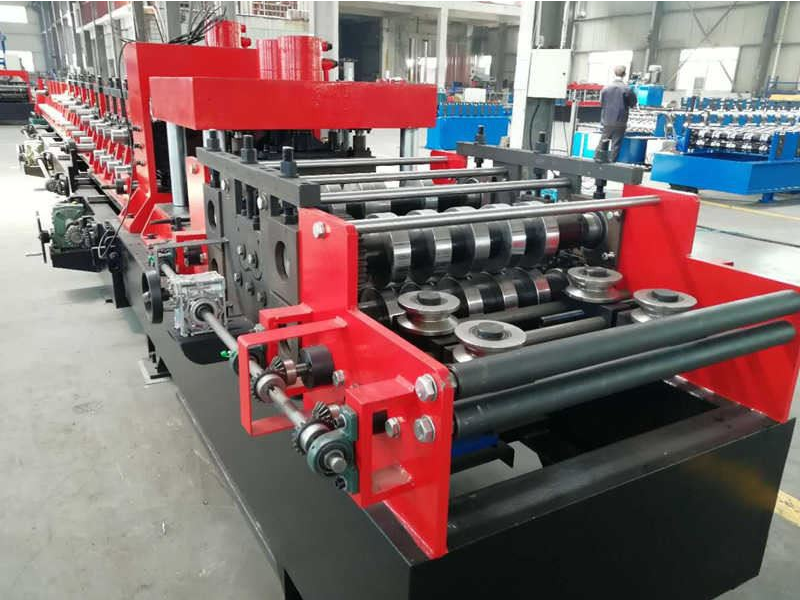What is the purpose of the hydraulic cutting mechanism?
Using the image as a reference, give an elaborate response to the question.

The caption highlights the machine's automatic cutting process, which is facilitated by the hydraulic cutting mechanism, ensuring precise lengths and clean sections.